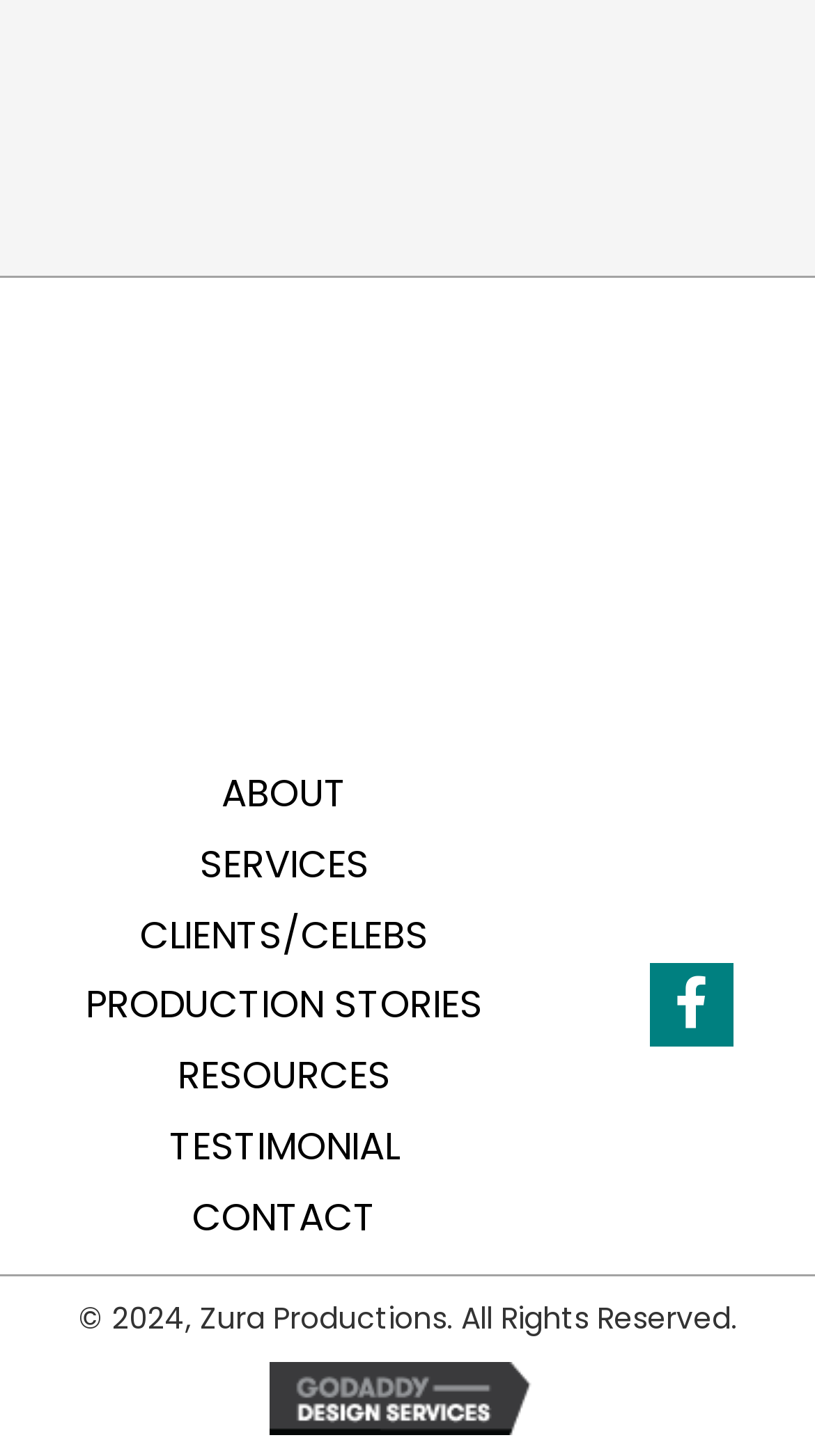Locate the bounding box coordinates of the element that should be clicked to fulfill the instruction: "View GoDaddy Web Design".

[0.329, 0.94, 0.671, 0.976]